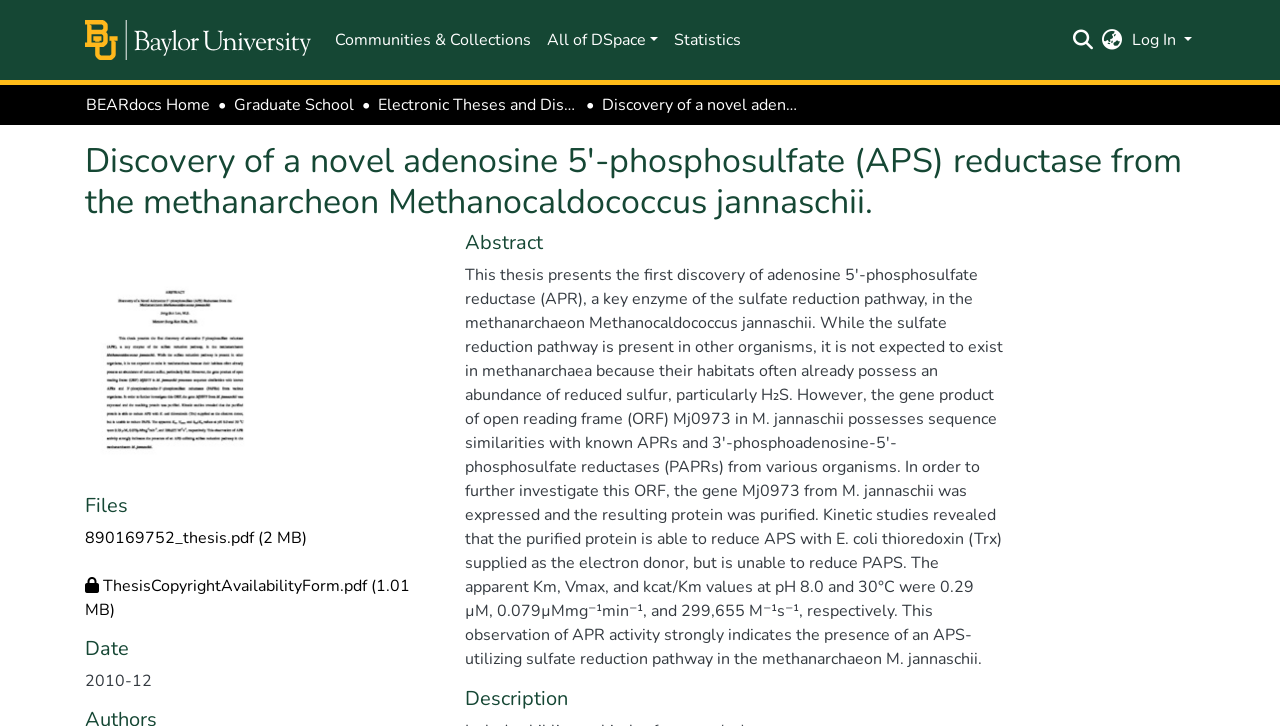Determine the coordinates of the bounding box that should be clicked to complete the instruction: "Download the thesis PDF". The coordinates should be represented by four float numbers between 0 and 1: [left, top, right, bottom].

[0.066, 0.725, 0.24, 0.756]